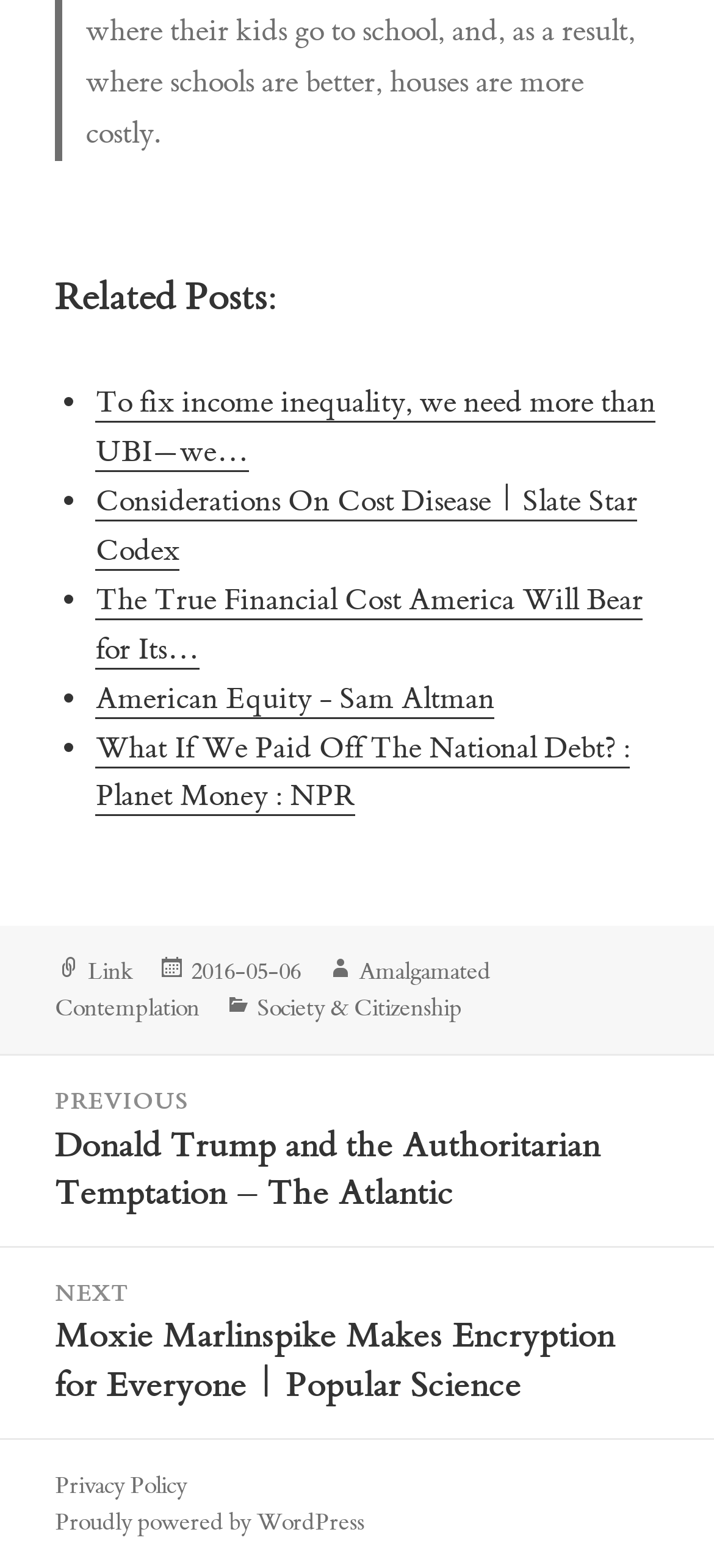Answer succinctly with a single word or phrase:
What is the name of the author of the current post?

Amalgamated Contemplation